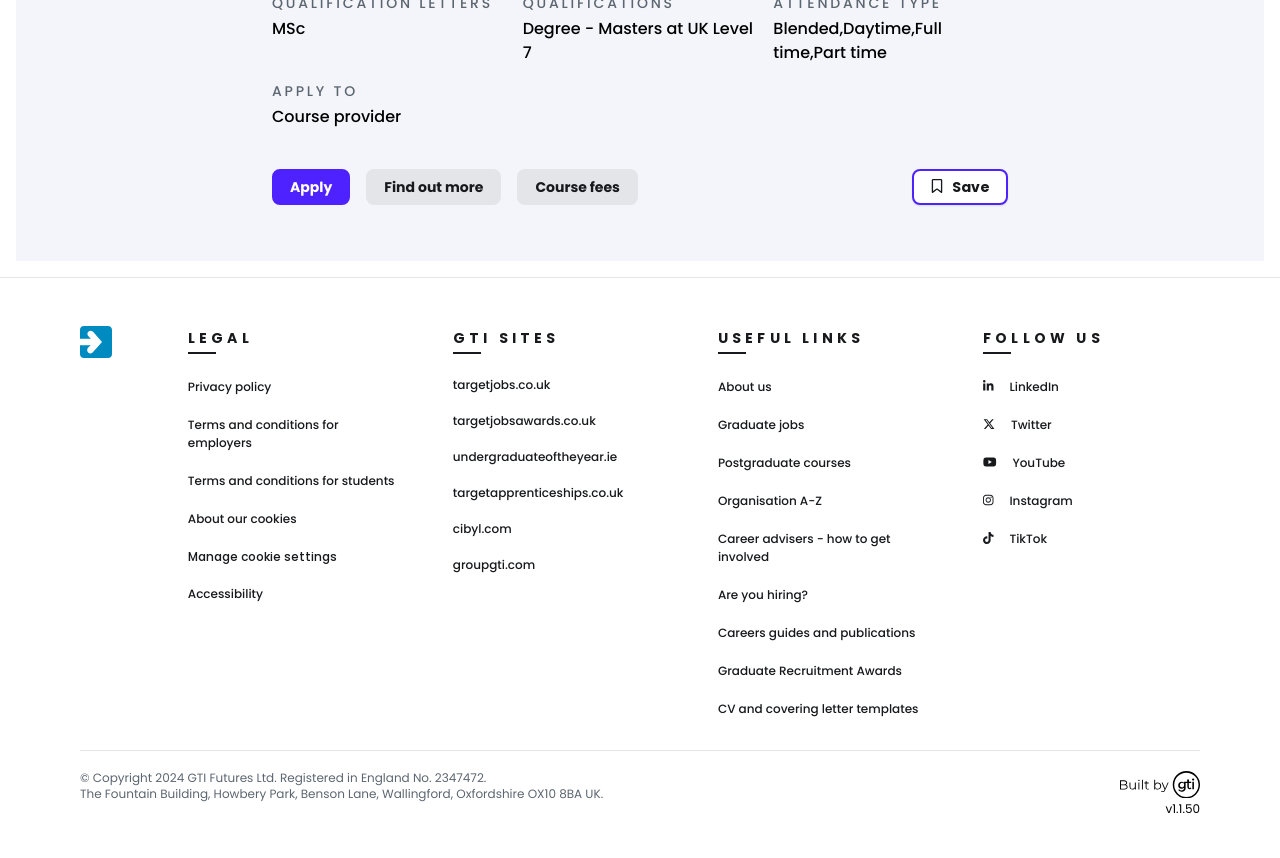Reply to the question with a brief word or phrase: What is the version of the website?

v1.1.50